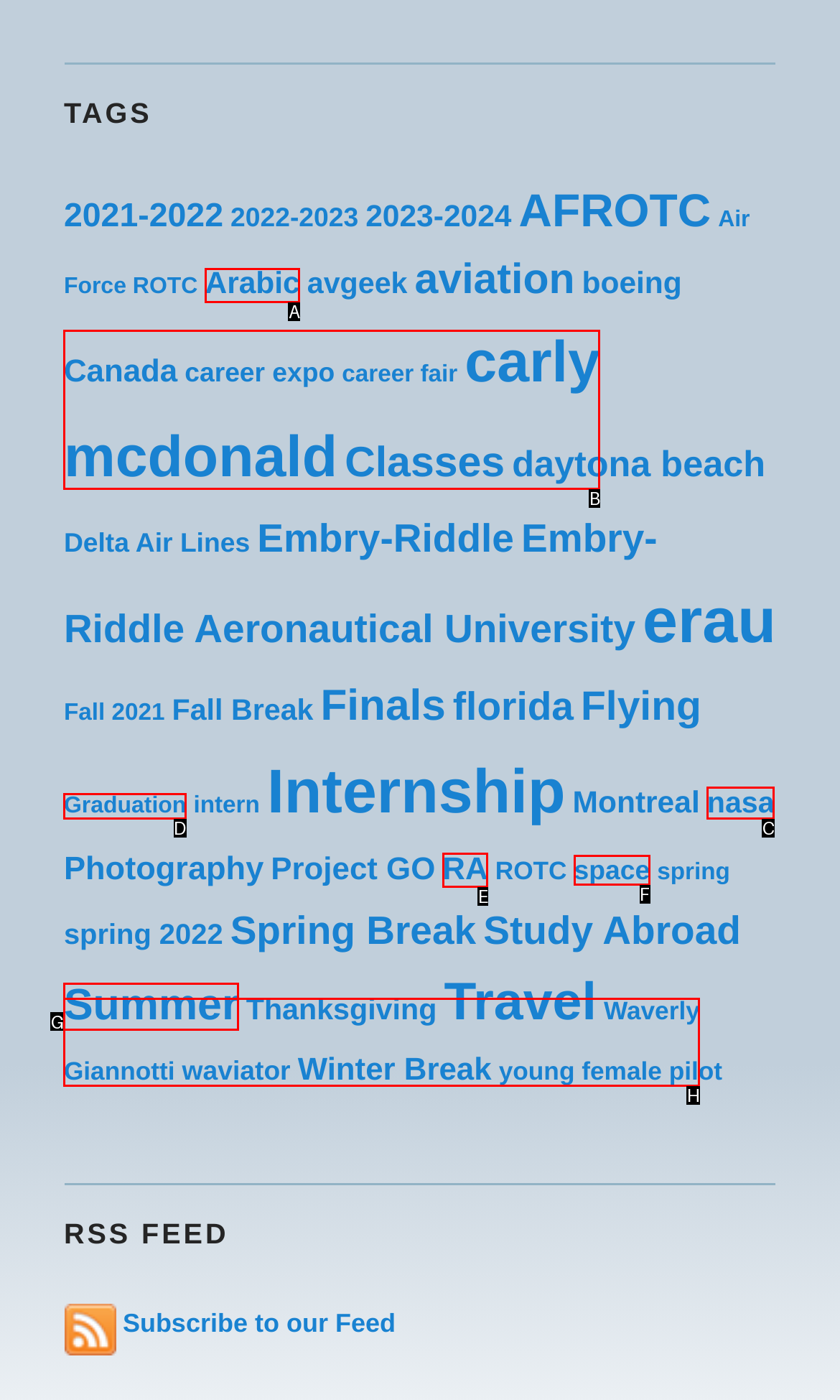Given the description: nasa, identify the HTML element that corresponds to it. Respond with the letter of the correct option.

C